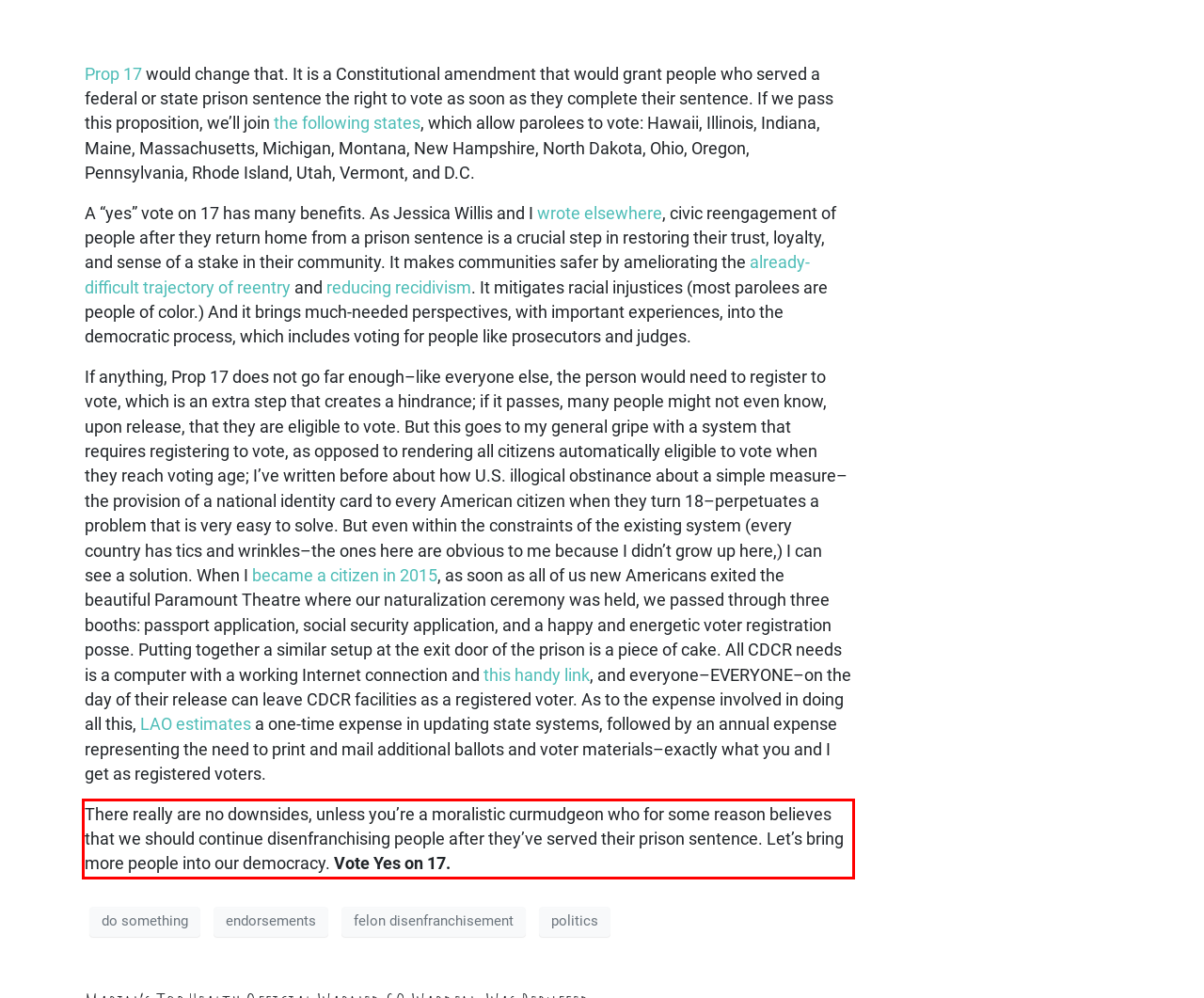You have a screenshot with a red rectangle around a UI element. Recognize and extract the text within this red bounding box using OCR.

There really are no downsides, unless you’re a moralistic curmudgeon who for some reason believes that we should continue disenfranchising people after they’ve served their prison sentence. Let’s bring more people into our democracy. Vote Yes on 17.